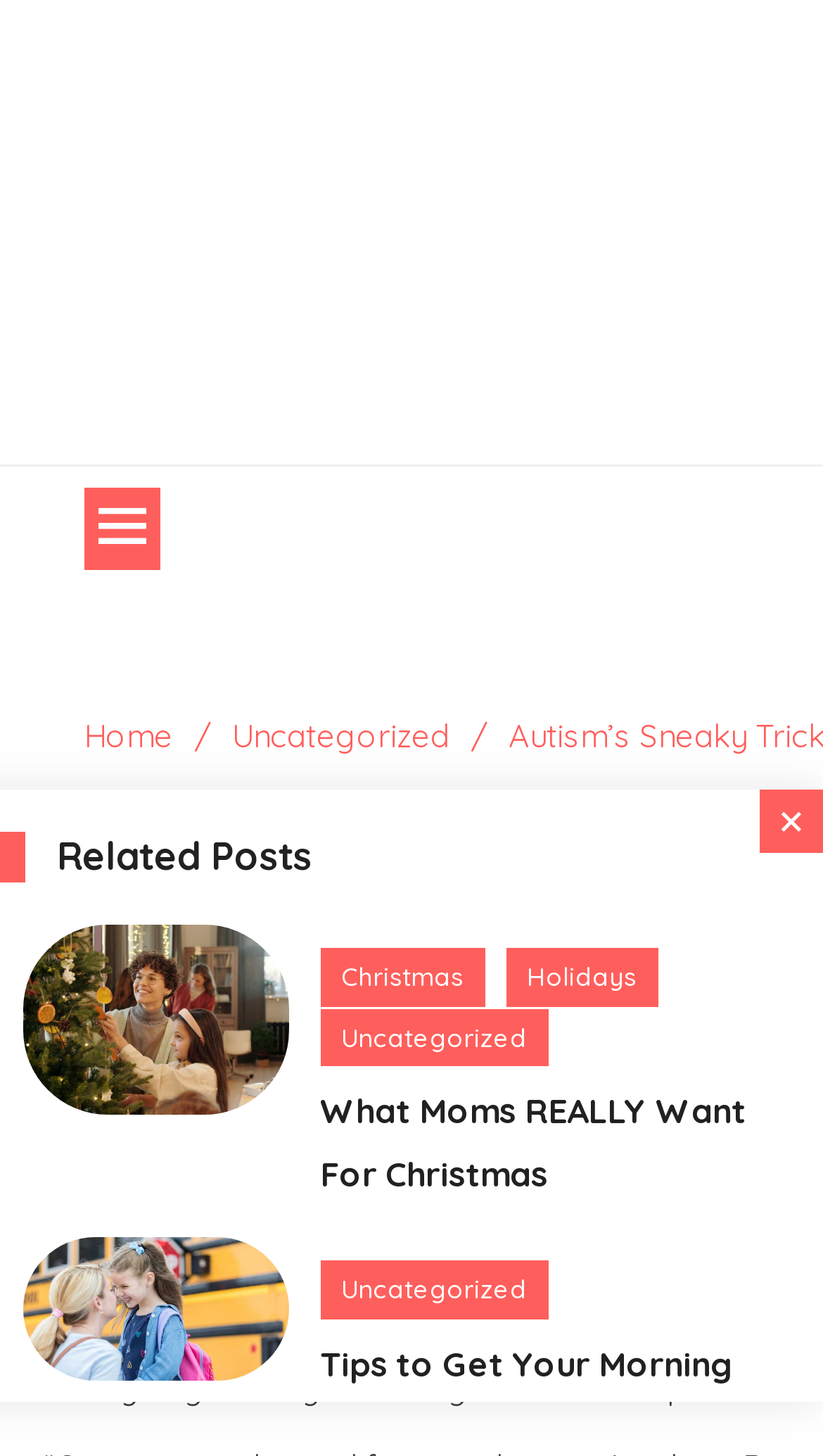Describe all the key features and sections of the webpage thoroughly.

This webpage is about a personal story related to autism, with the title "Autism's Sneaky Trick (This is not a Halloween post!)". At the top left, there is a button with an icon, which expands to a primary menu when clicked. Below the button, there are two links, "Home" and "Uncategorized", which are part of the menu.

The main content of the webpage is a series of short paragraphs, each describing a scenario where someone with autism is asked to perform a task, such as feeding the dog or packing a school bag. These paragraphs are arranged vertically, with the title of the article at the top.

On the right side of the webpage, there is a section titled "Related Posts", which contains three articles with images and links. The first article is about what moms want for Christmas, the second is about getting morning routines back on track for back to school, and the third is not clearly titled. Each article has a heading, an image, and several links to categories such as "Christmas", "Holidays", and "Uncategorized".